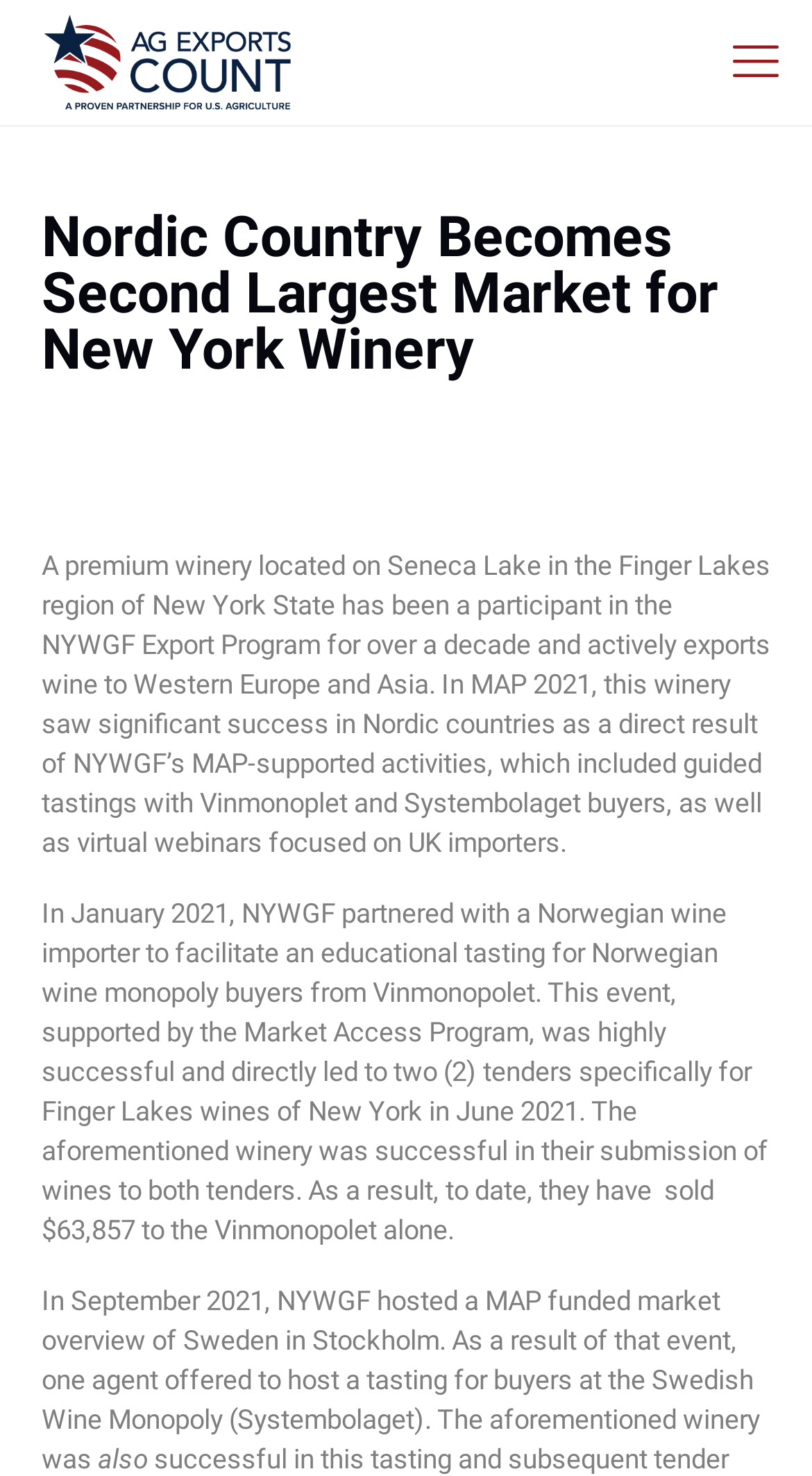Could you please study the image and provide a detailed answer to the question:
What type of business is mentioned in the article?

The article mentions a premium winery located on Seneca Lake in the Finger Lakes region of New York State, which suggests that the business being referred to is a winery.